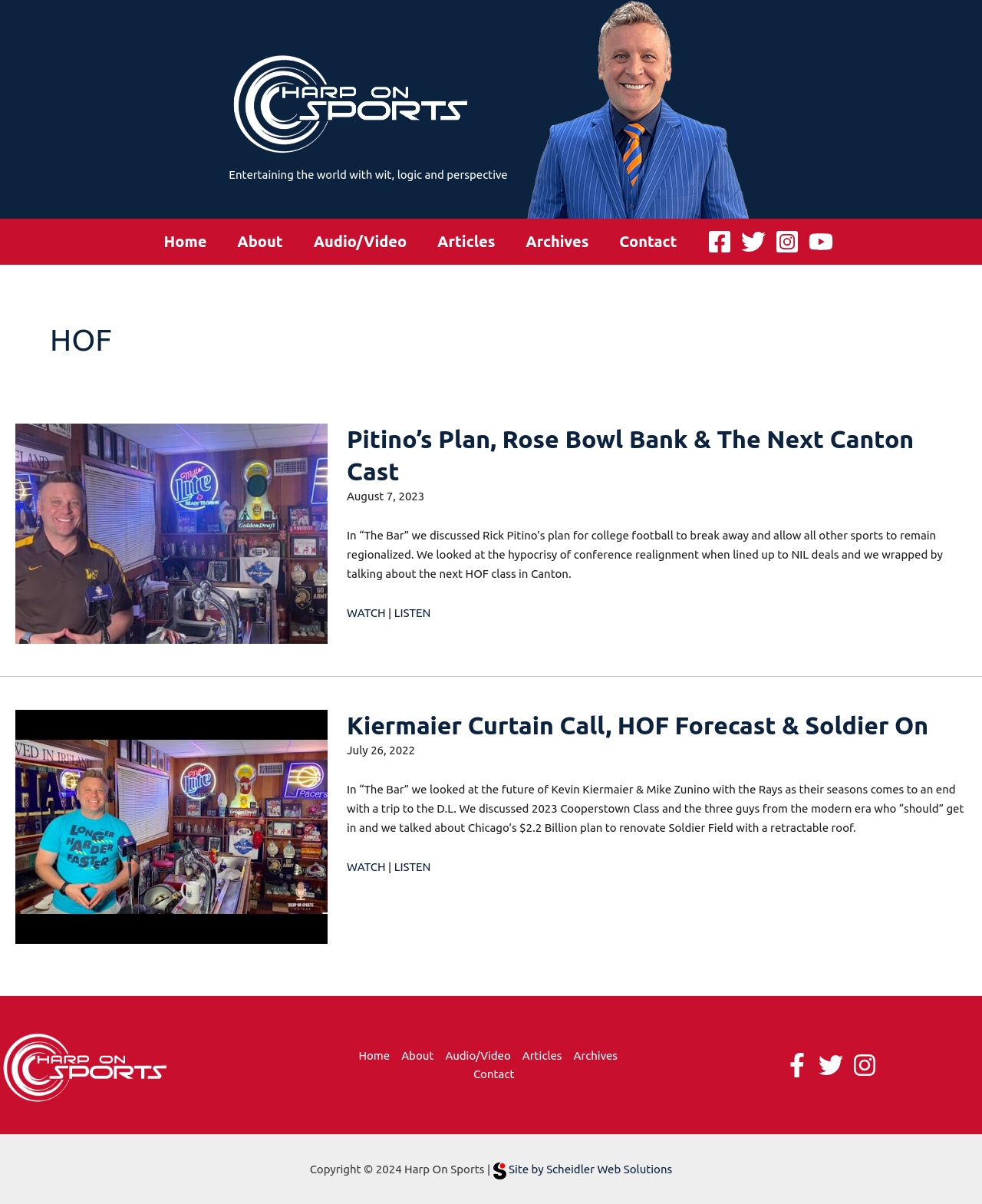Find the bounding box coordinates for the area that should be clicked to accomplish the instruction: "Visit the Facebook page".

[0.721, 0.191, 0.746, 0.211]